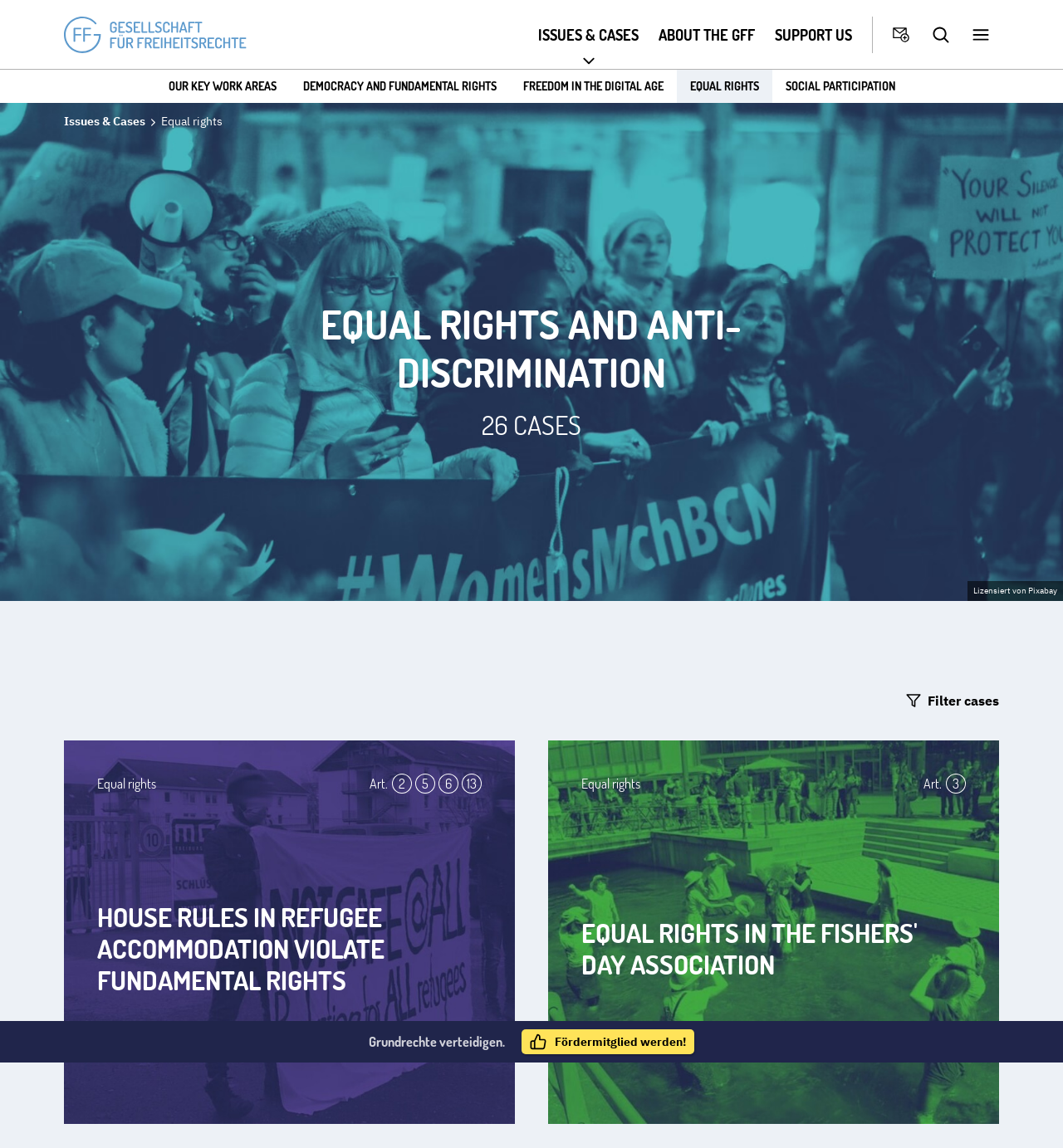Given the element description SaaS App Development, predict the bounding box coordinates for the UI element in the webpage screenshot. The format should be (top-left x, top-left y, bottom-right x, bottom-right y), and the values should be between 0 and 1.

None